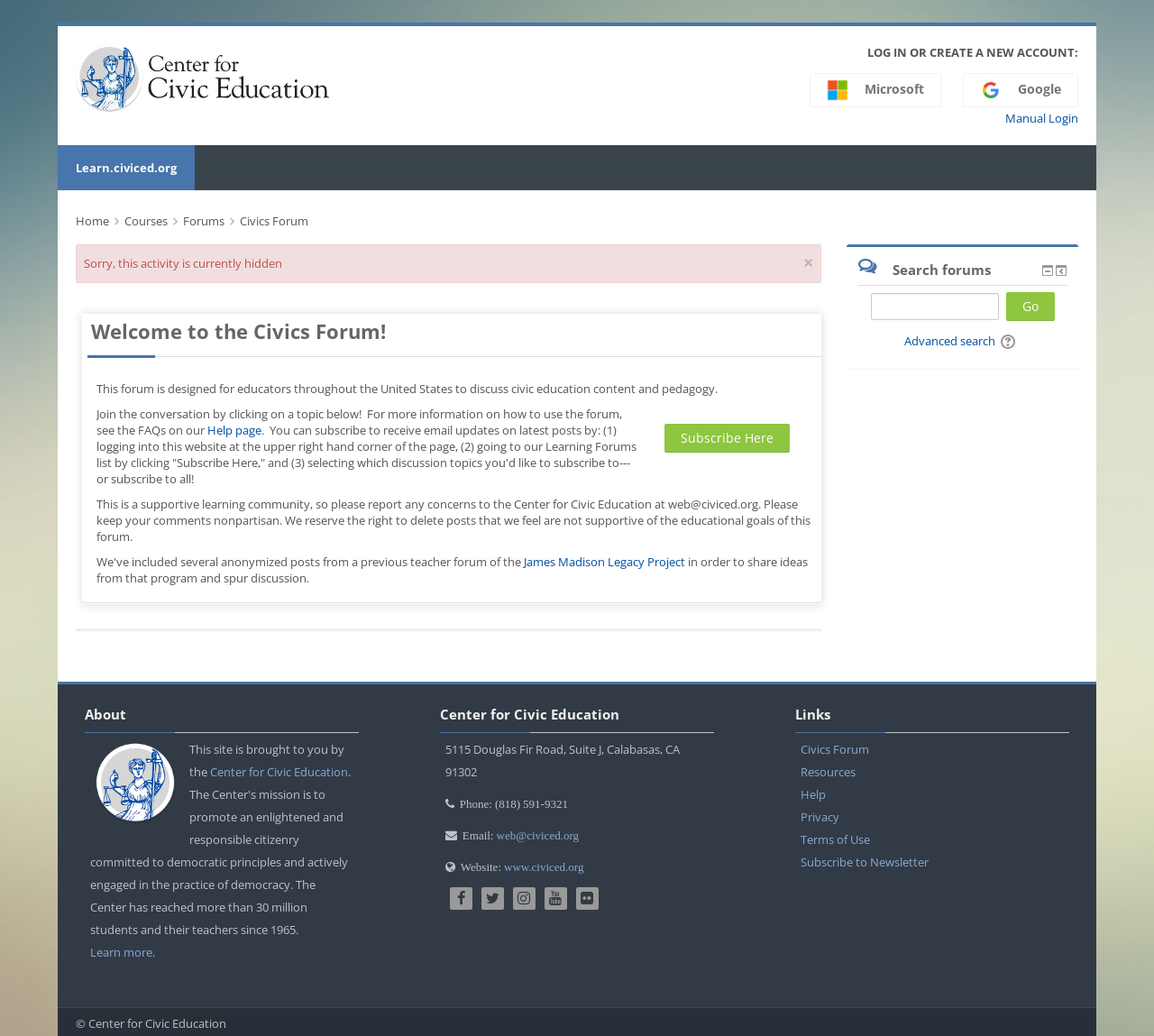Using the webpage screenshot and the element description Go, determine the bounding box coordinates. Specify the coordinates in the format (top-left x, top-left y, bottom-right x, bottom-right y) with values ranging from 0 to 1.

[0.872, 0.282, 0.914, 0.31]